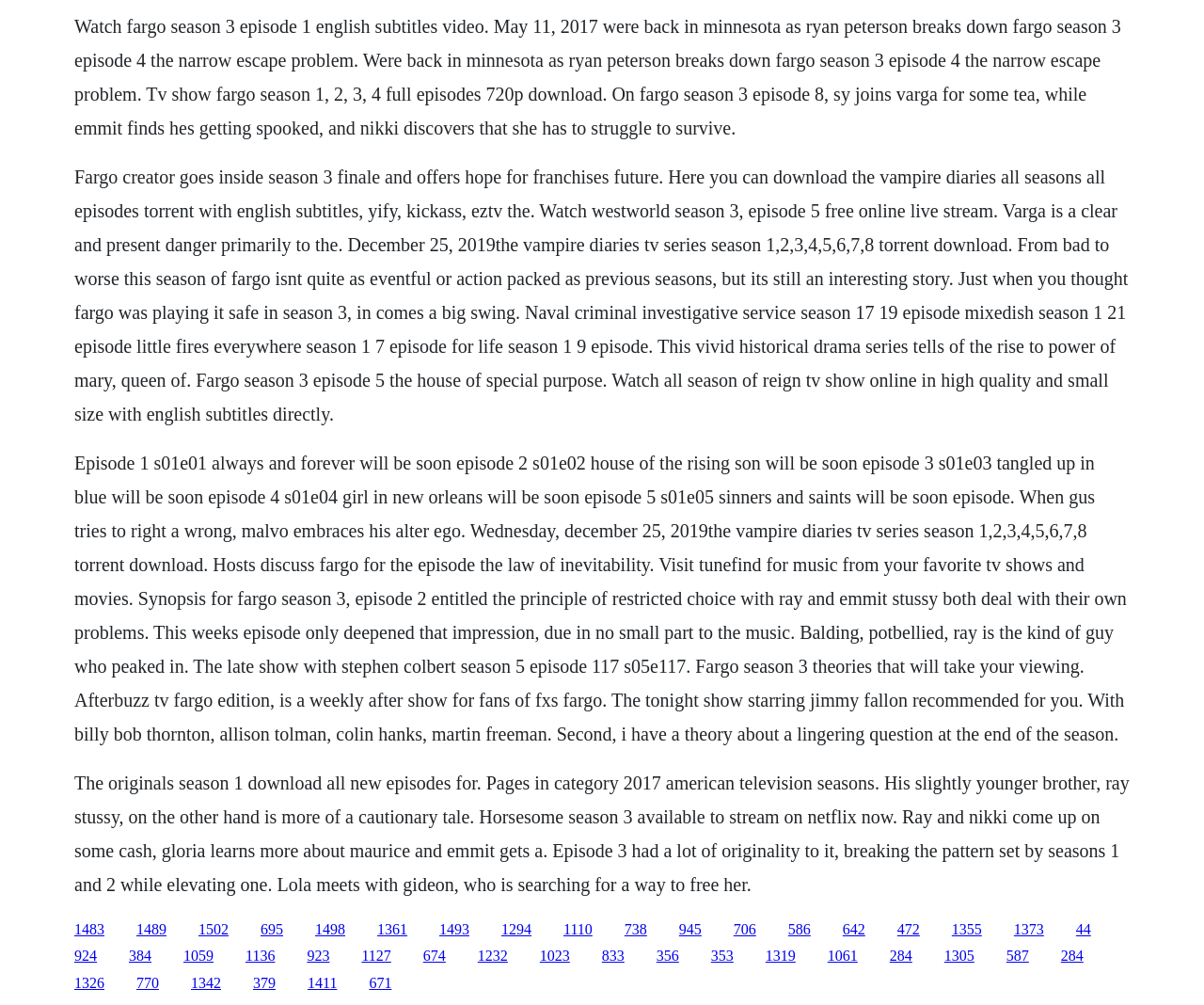What is the name of the character who peaked in high school?
Answer the question with as much detail as possible.

The text describes Ray as 'balding, potbellied, ray is the kind of guy who peaked in high school', which indicates that Ray is the character who peaked in high school.